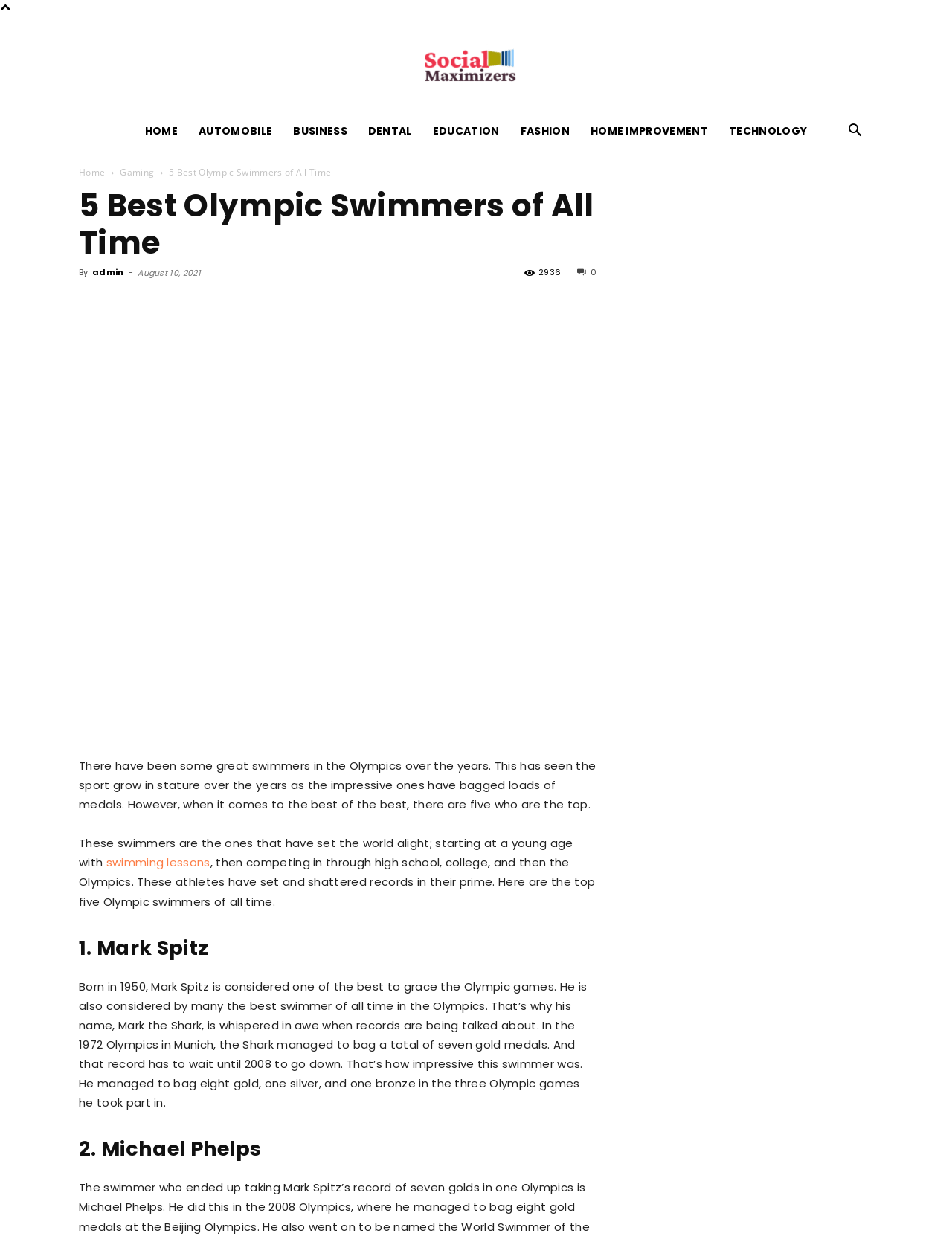Based on the description "Home Improvement", find the bounding box of the specified UI element.

[0.609, 0.091, 0.755, 0.12]